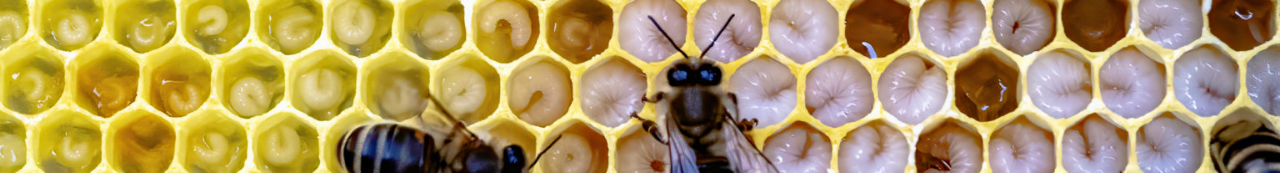What is the role of the worker bee in the image?
Refer to the image and answer the question using a single word or phrase.

Tending to the brood